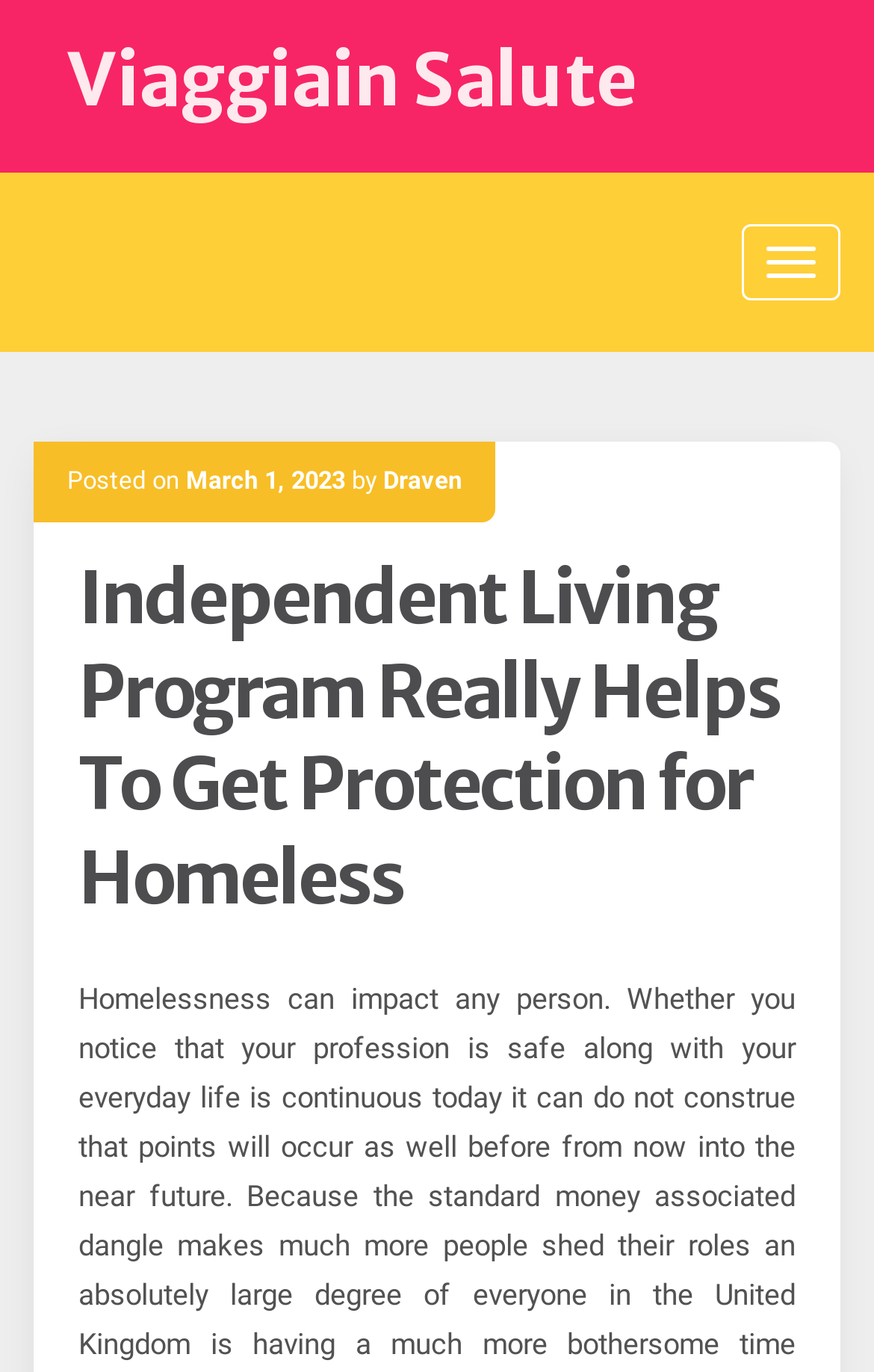Locate and extract the headline of this webpage.

Independent Living Program Really Helps To Get Protection for Homeless